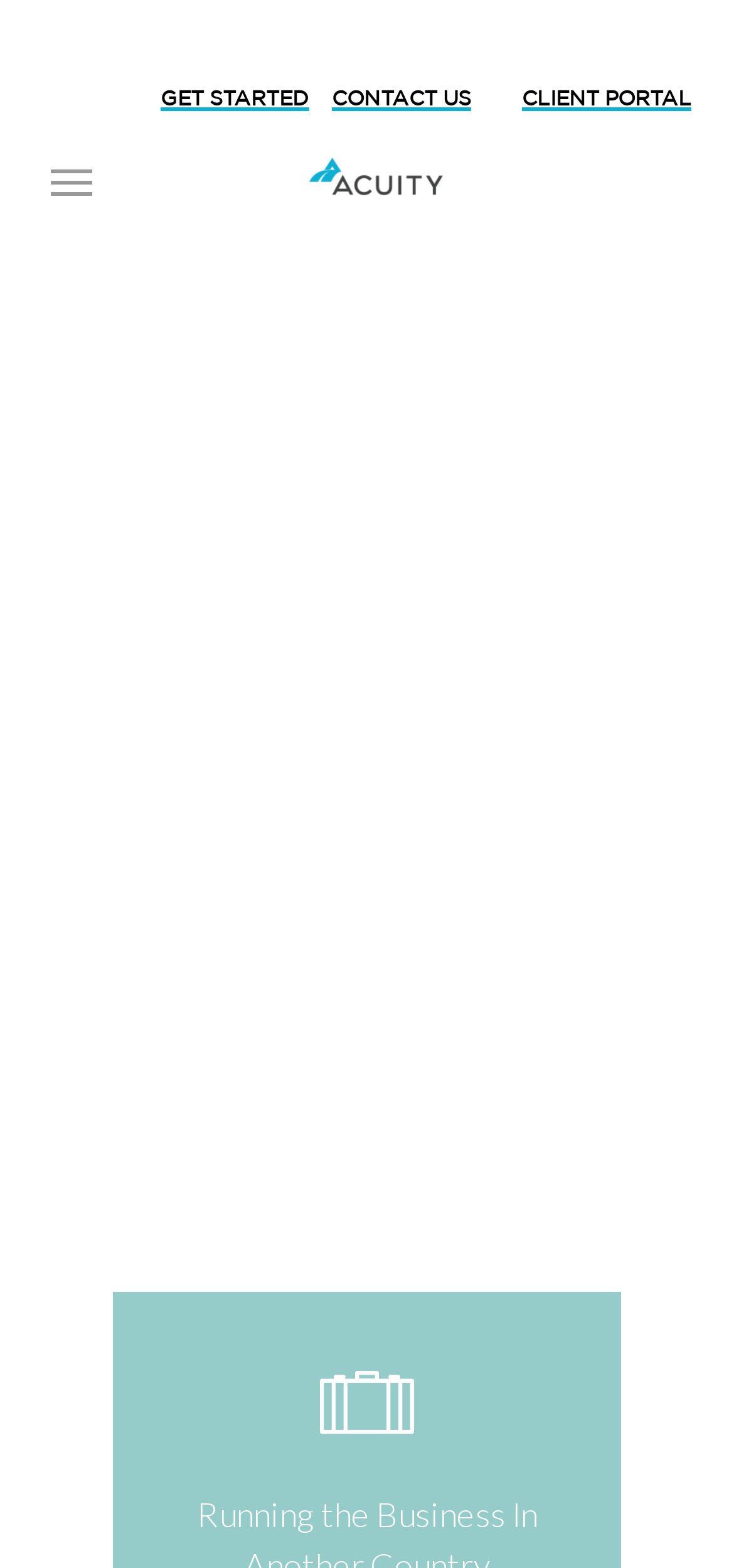Given the description of the UI element: "Amazon.com", predict the bounding box coordinates in the form of [left, top, right, bottom], with each value being a float between 0 and 1.

[0.632, 0.327, 0.878, 0.354]